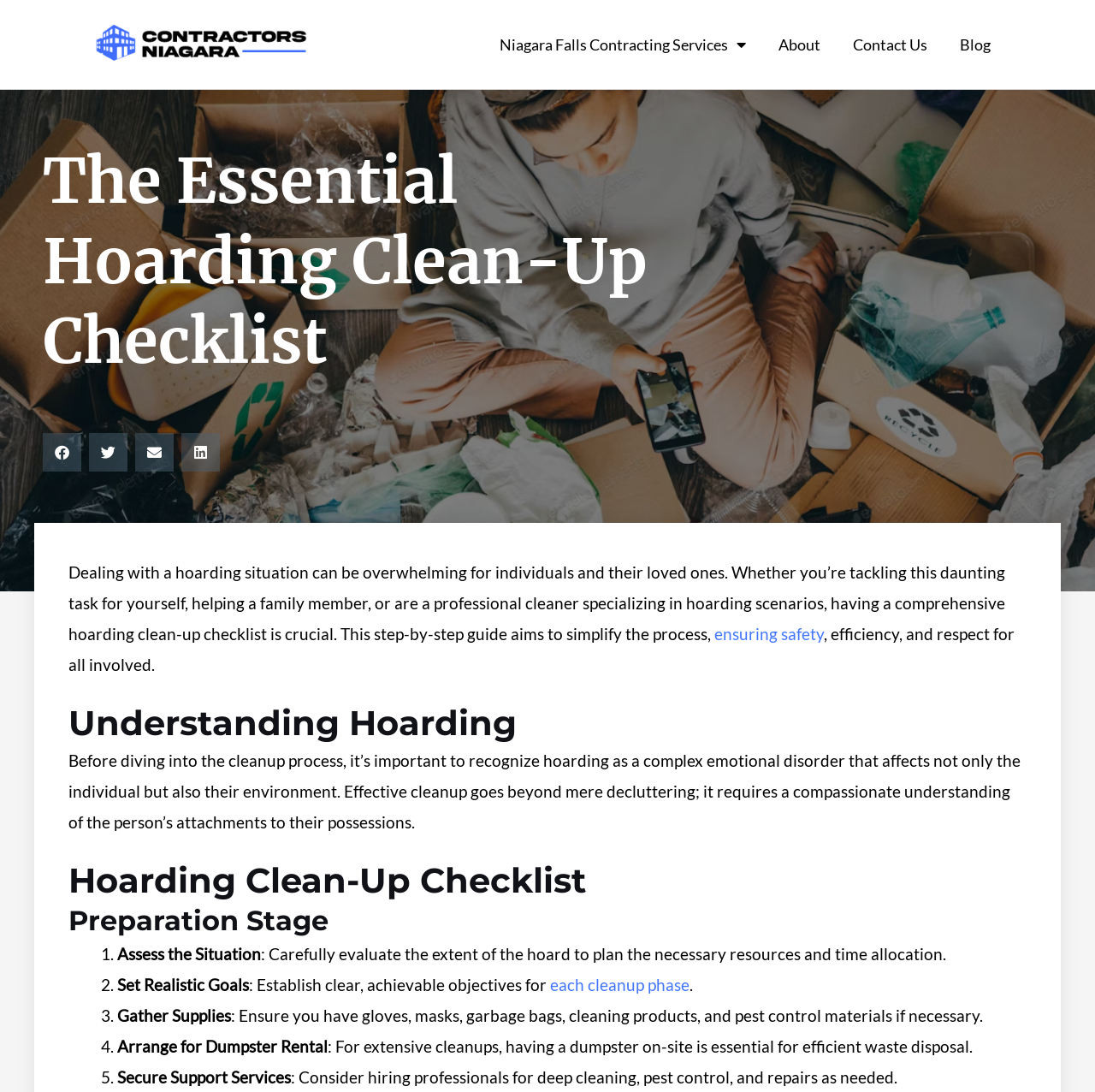Identify the bounding box coordinates of the clickable region necessary to fulfill the following instruction: "Share on facebook". The bounding box coordinates should be four float numbers between 0 and 1, i.e., [left, top, right, bottom].

[0.039, 0.396, 0.074, 0.432]